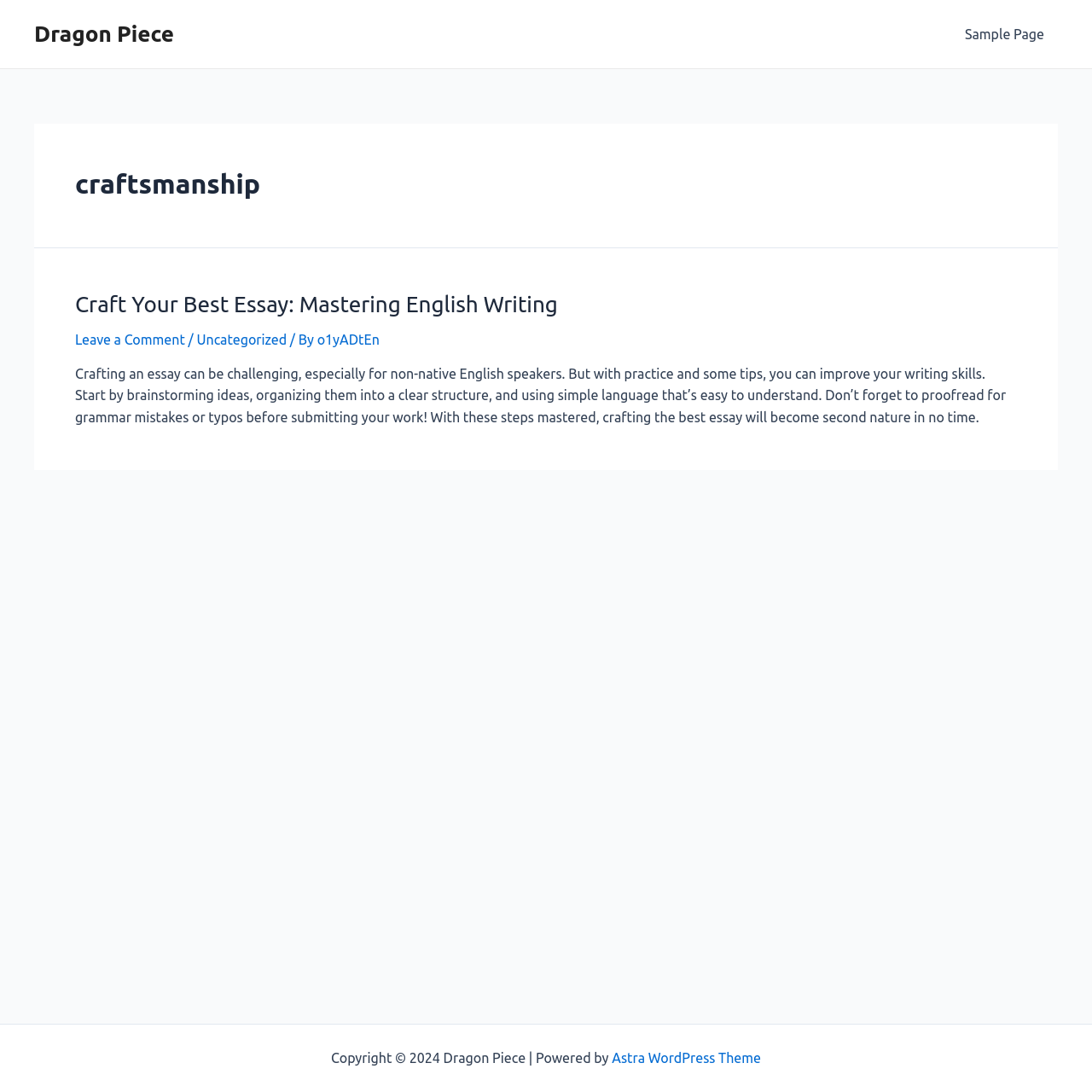What is the topic of the article?
Provide a detailed and well-explained answer to the question.

The topic of the article can be determined by reading the heading 'Craft Your Best Essay: Mastering English Writing' and the content of the article, which provides tips on improving English writing skills.